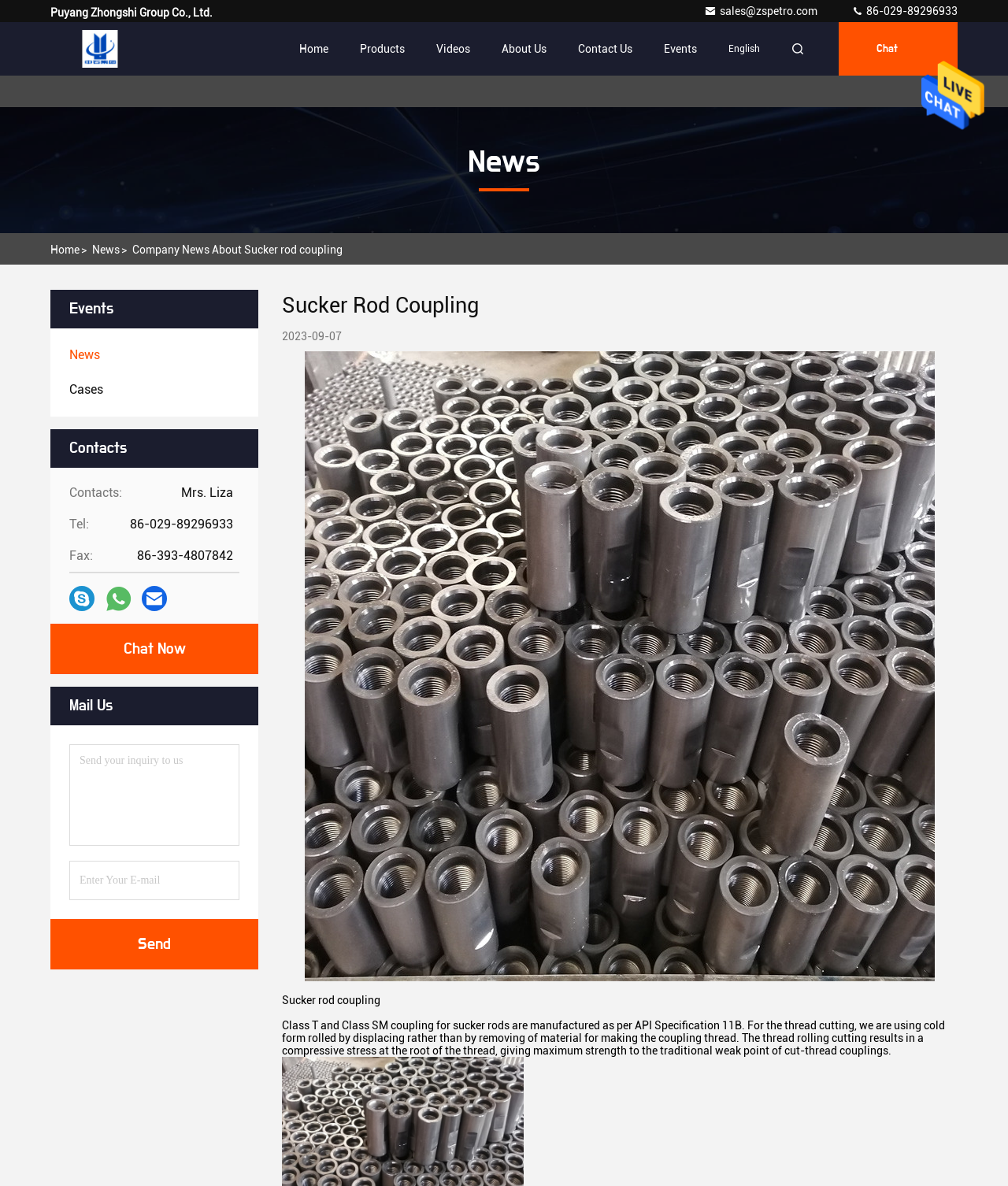What is the email address for contact?
Using the image, elaborate on the answer with as much detail as possible.

The email address can be found in the link 'sales@zspetro.com' which is located at the top of the webpage.